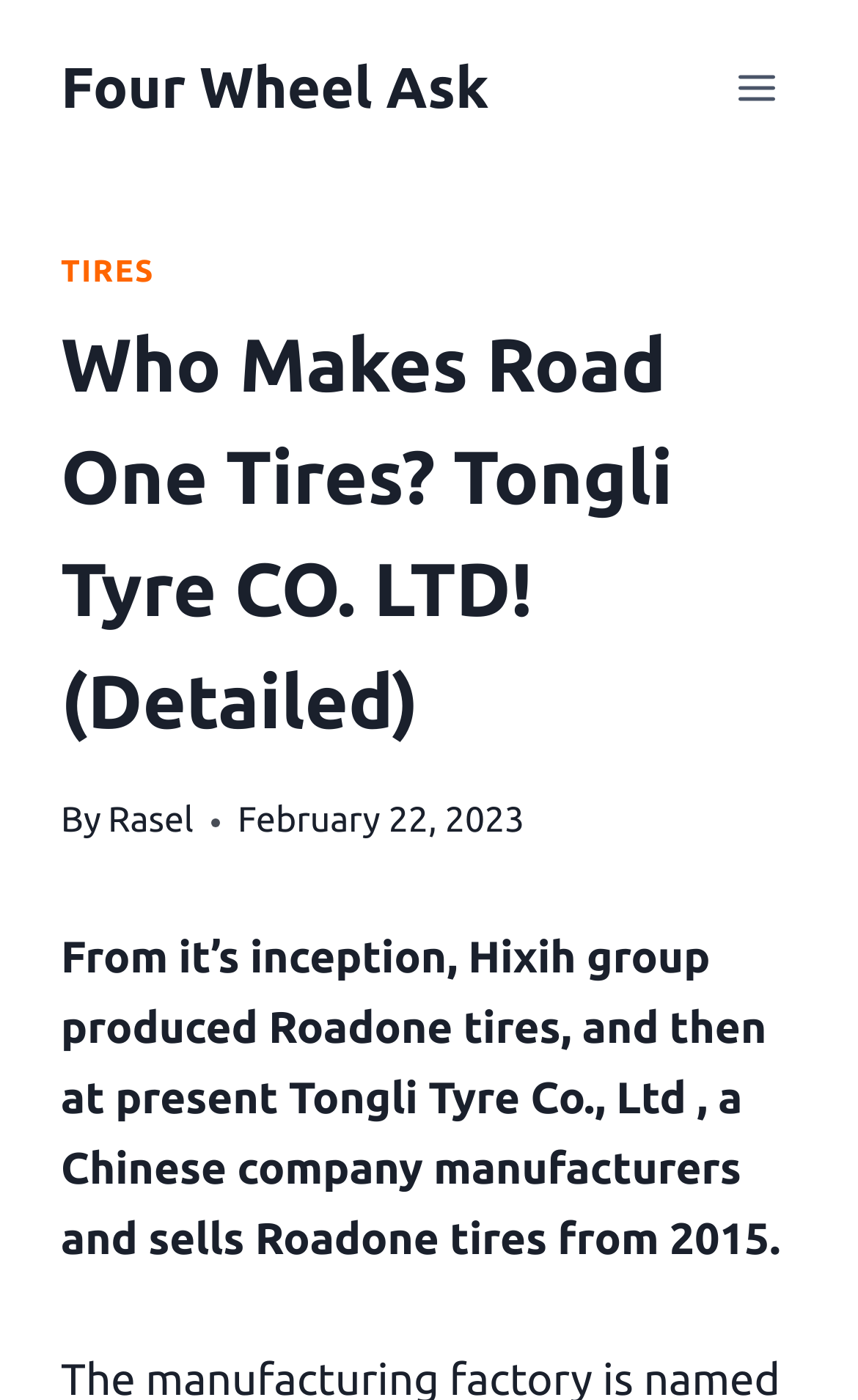Who produced Roadone tires initially?
Please use the image to deliver a detailed and complete answer.

According to the webpage, it is mentioned that 'From it’s inception, Hixih group produced Roadone tires...' which indicates that Hixih group was the initial producer of Roadone tires.